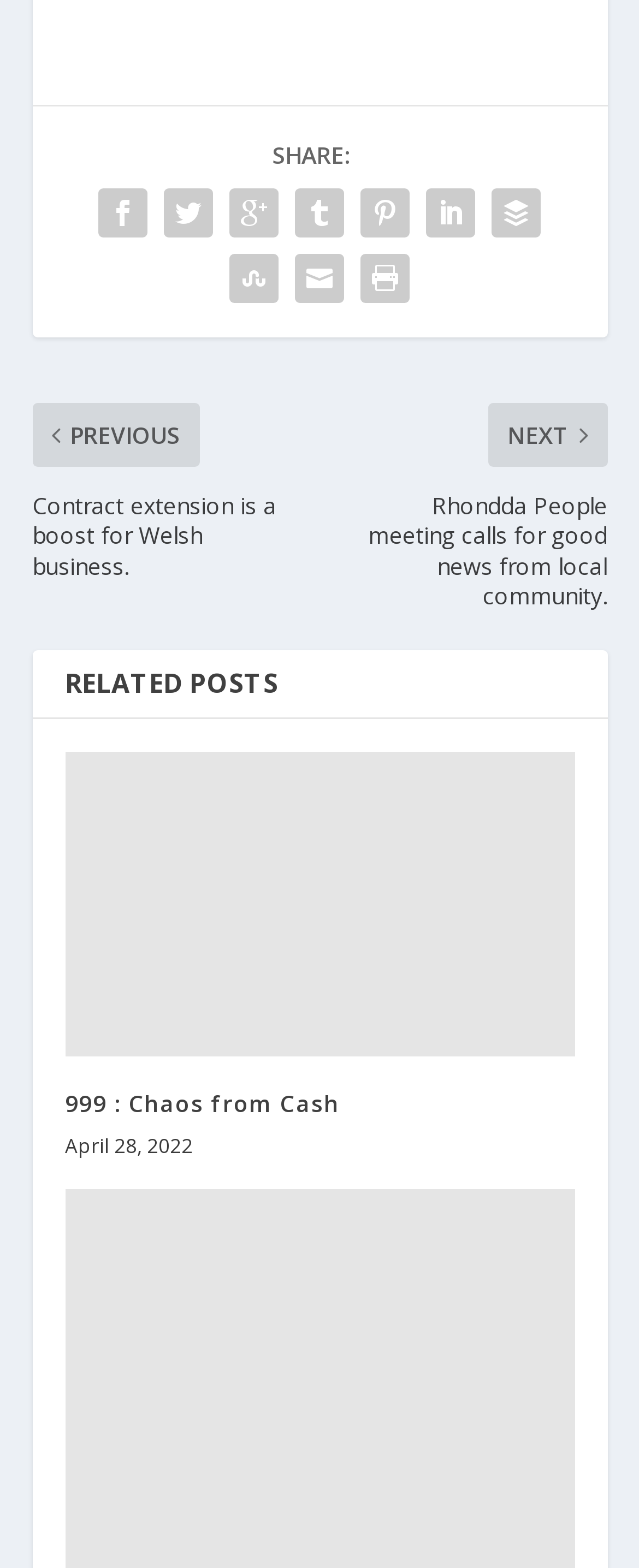Provide a one-word or one-phrase answer to the question:
What is the title of the first related post?

999 : Chaos from Cash